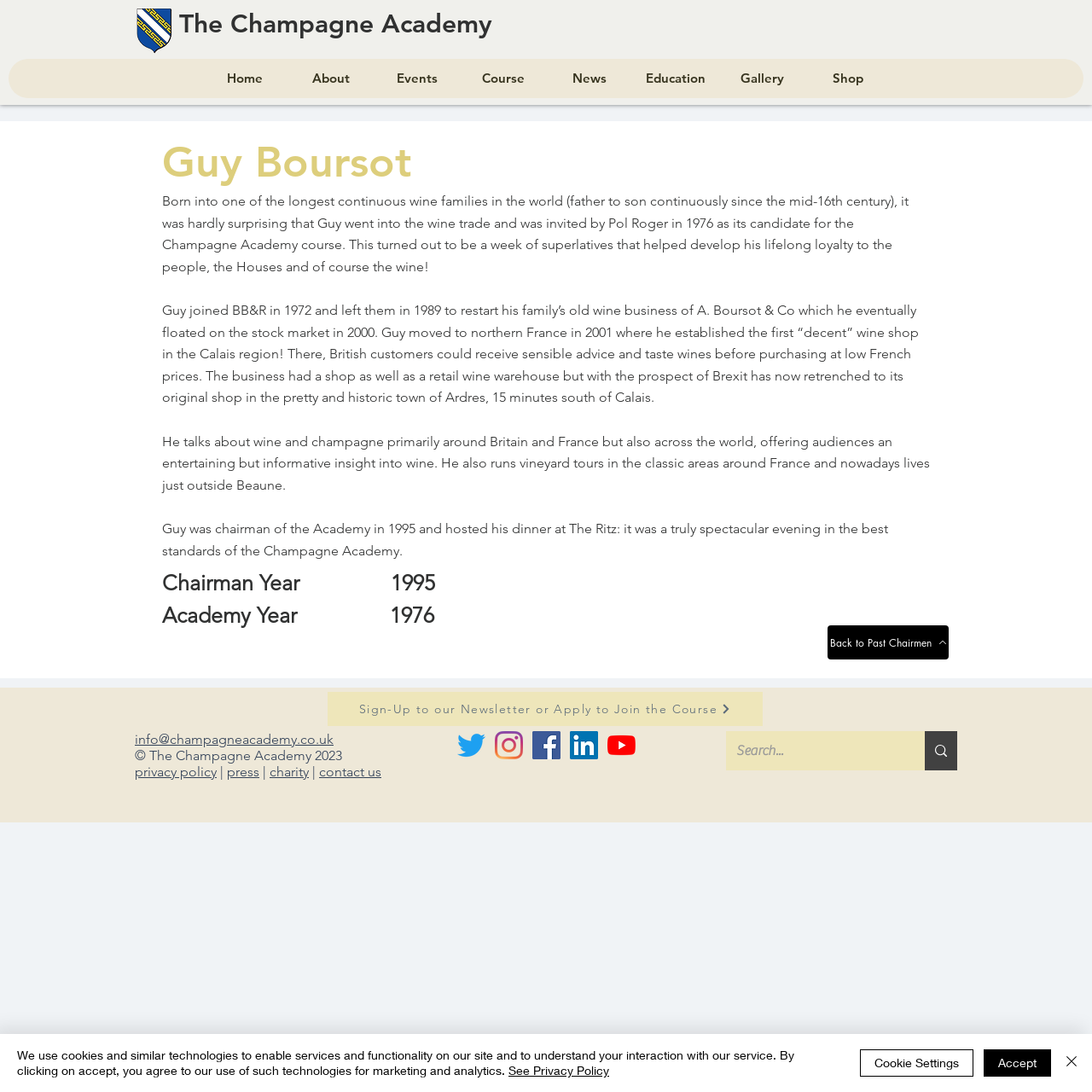What is the year Guy Boursot was chairman of the Academy?
Based on the screenshot, give a detailed explanation to answer the question.

The webpage mentions that Guy Boursot was chairman of the Academy in 1995 and hosted his dinner at The Ritz, indicating the year of his chairmanship.